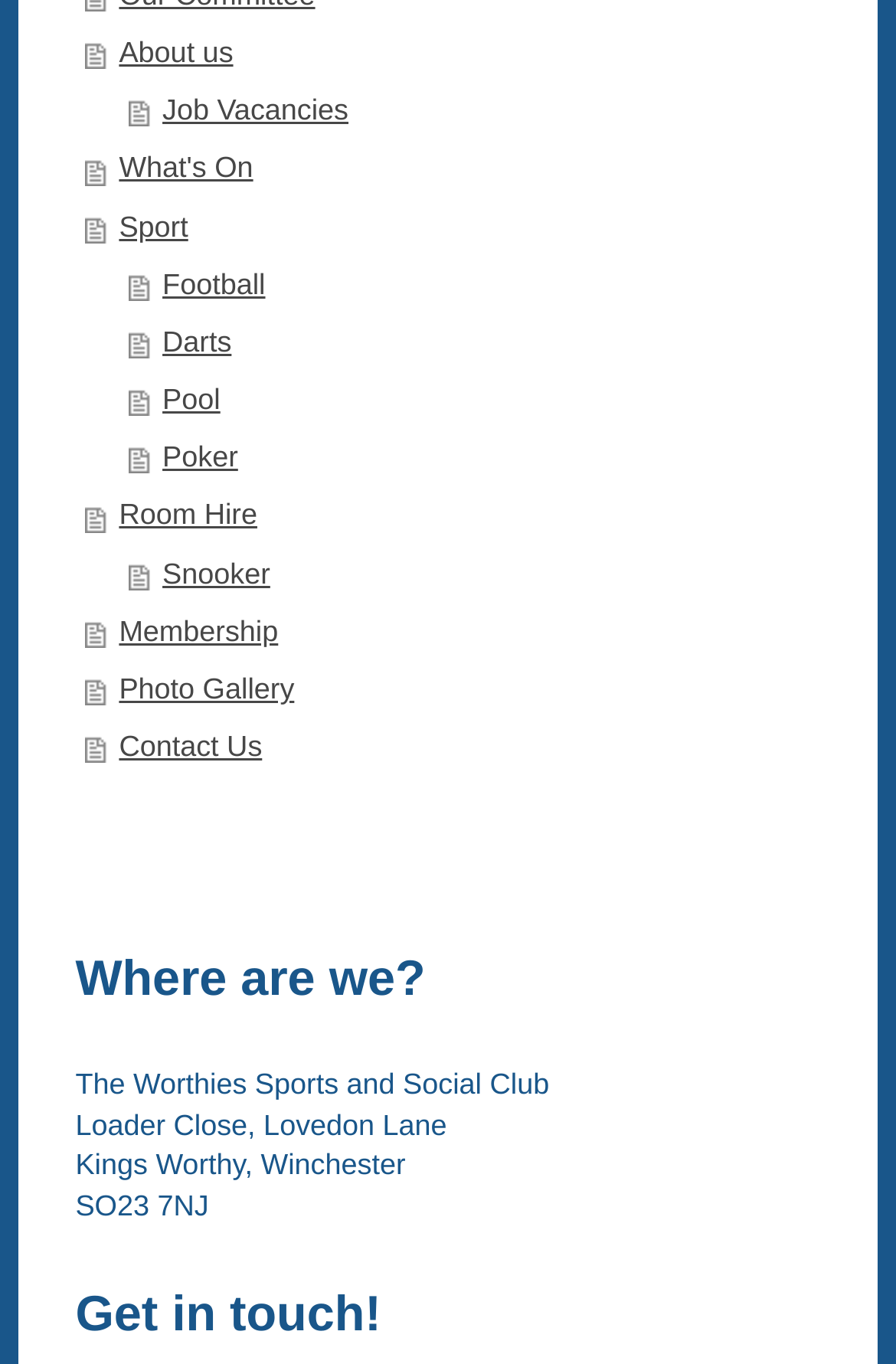Extract the bounding box of the UI element described as: "Darts".

[0.143, 0.231, 0.954, 0.273]